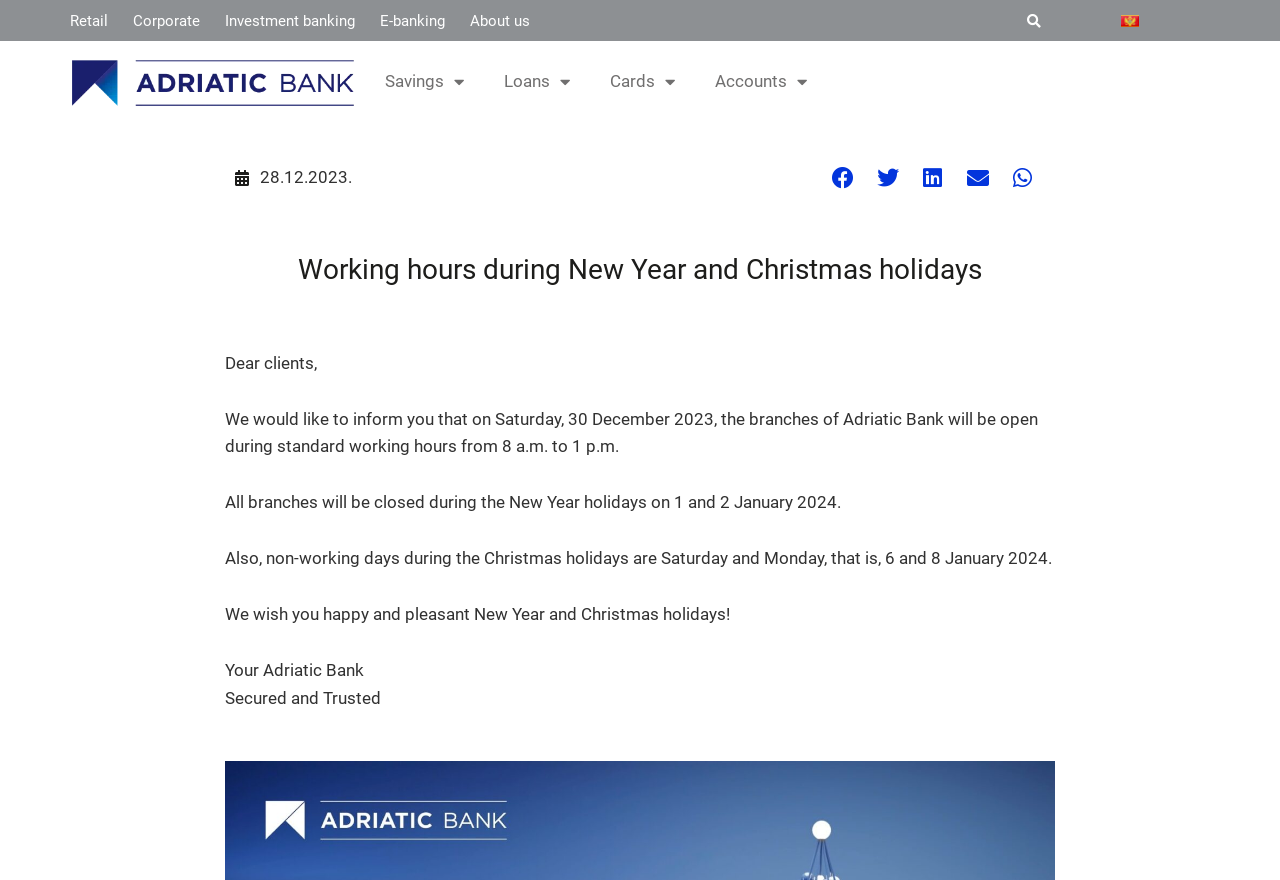Identify the bounding box coordinates of the section that should be clicked to achieve the task described: "Contact the website owner via email".

None